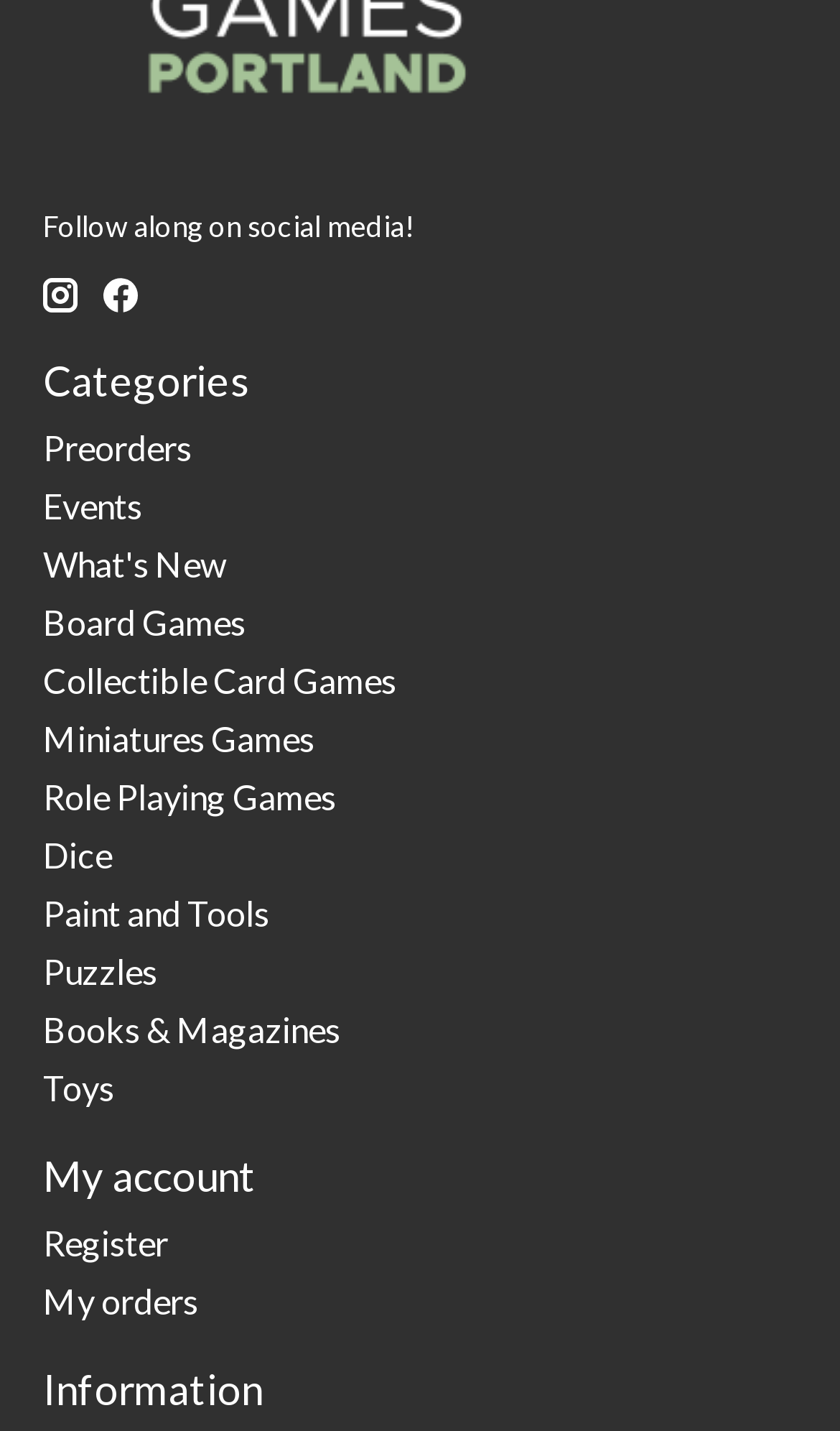What is the first category listed?
Please provide a single word or phrase based on the screenshot.

Preorders